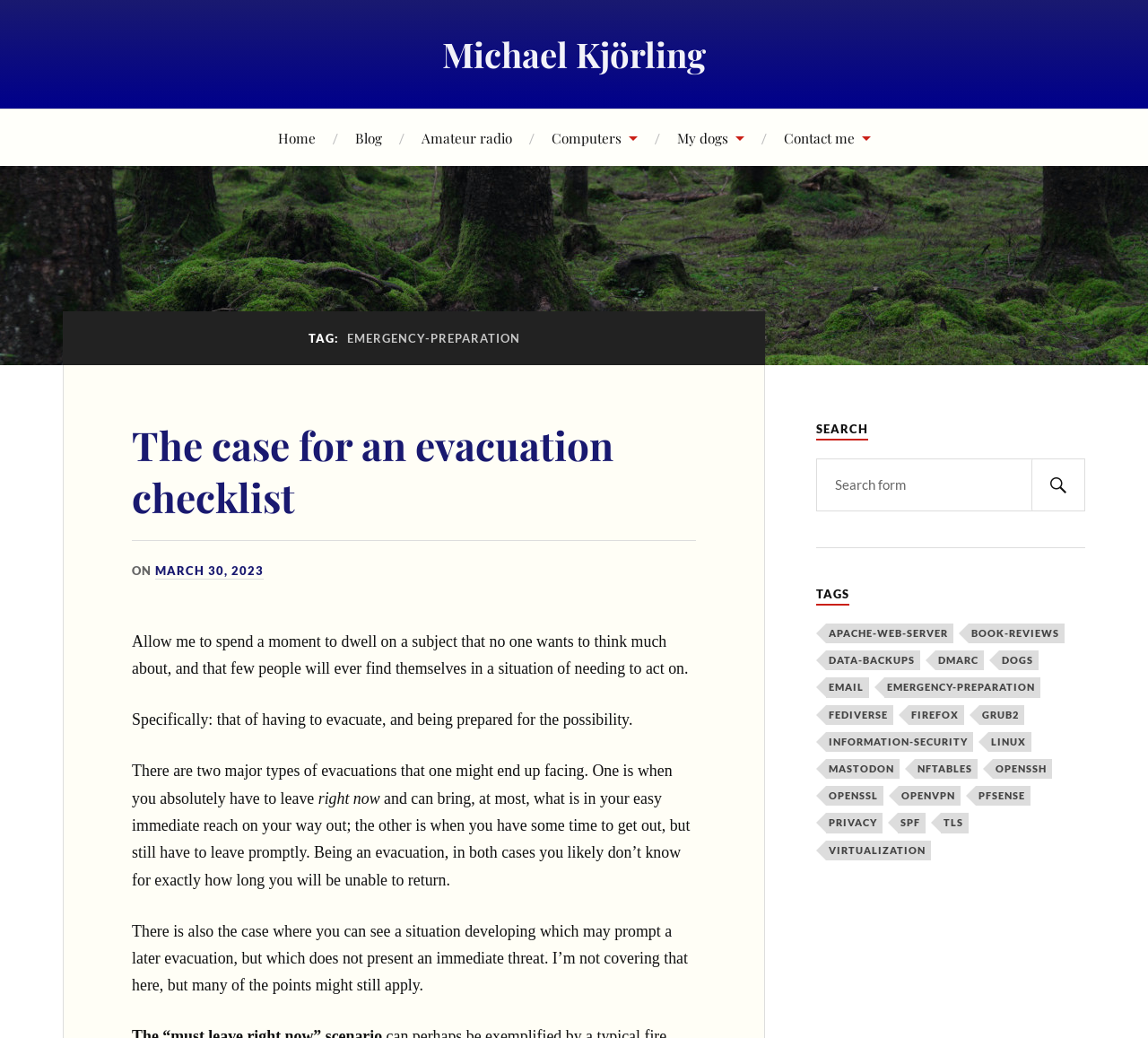Determine the bounding box for the UI element described here: "Facility Tours".

None